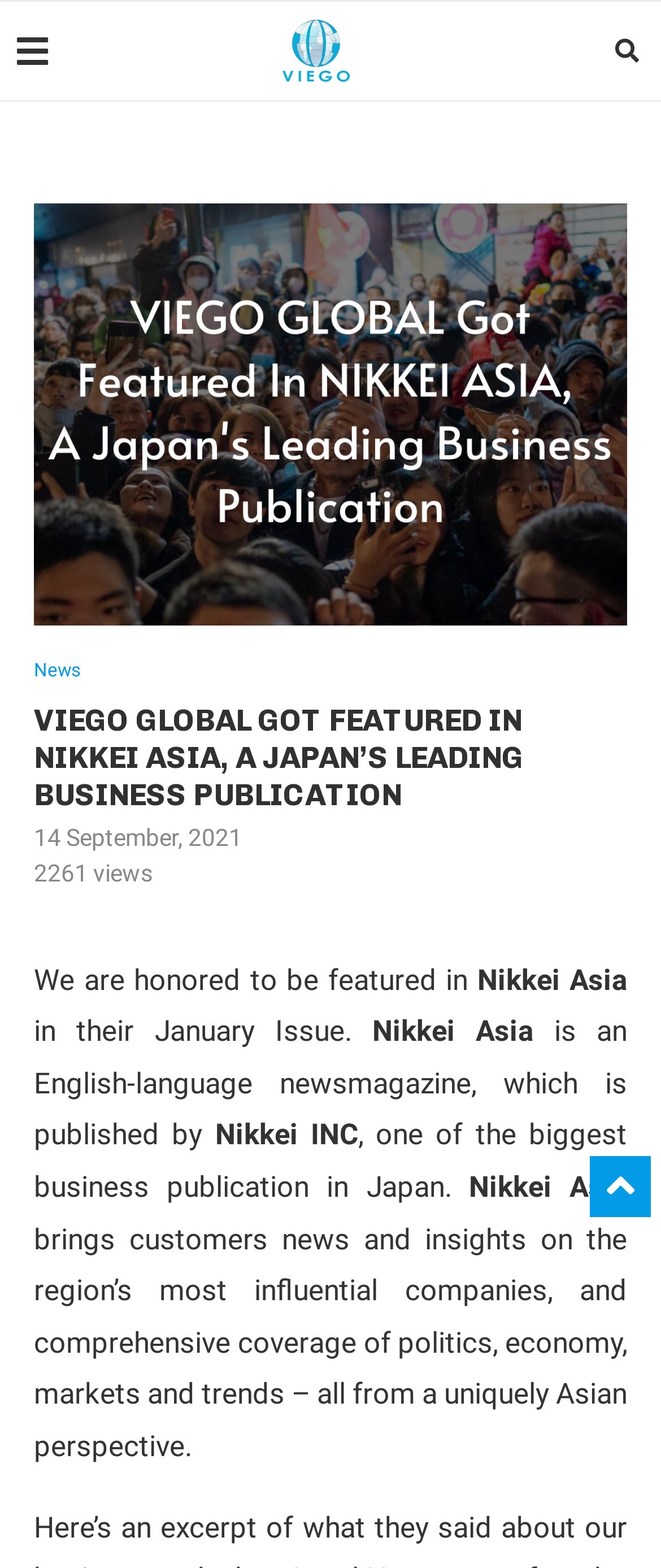What is the name of the company that publishes Nikkei Asia?
Using the information from the image, answer the question thoroughly.

The answer can be found in the StaticText element which states 'Nikkei INC, one of the biggest business publication in Japan'. This is the company that publishes Nikkei Asia.